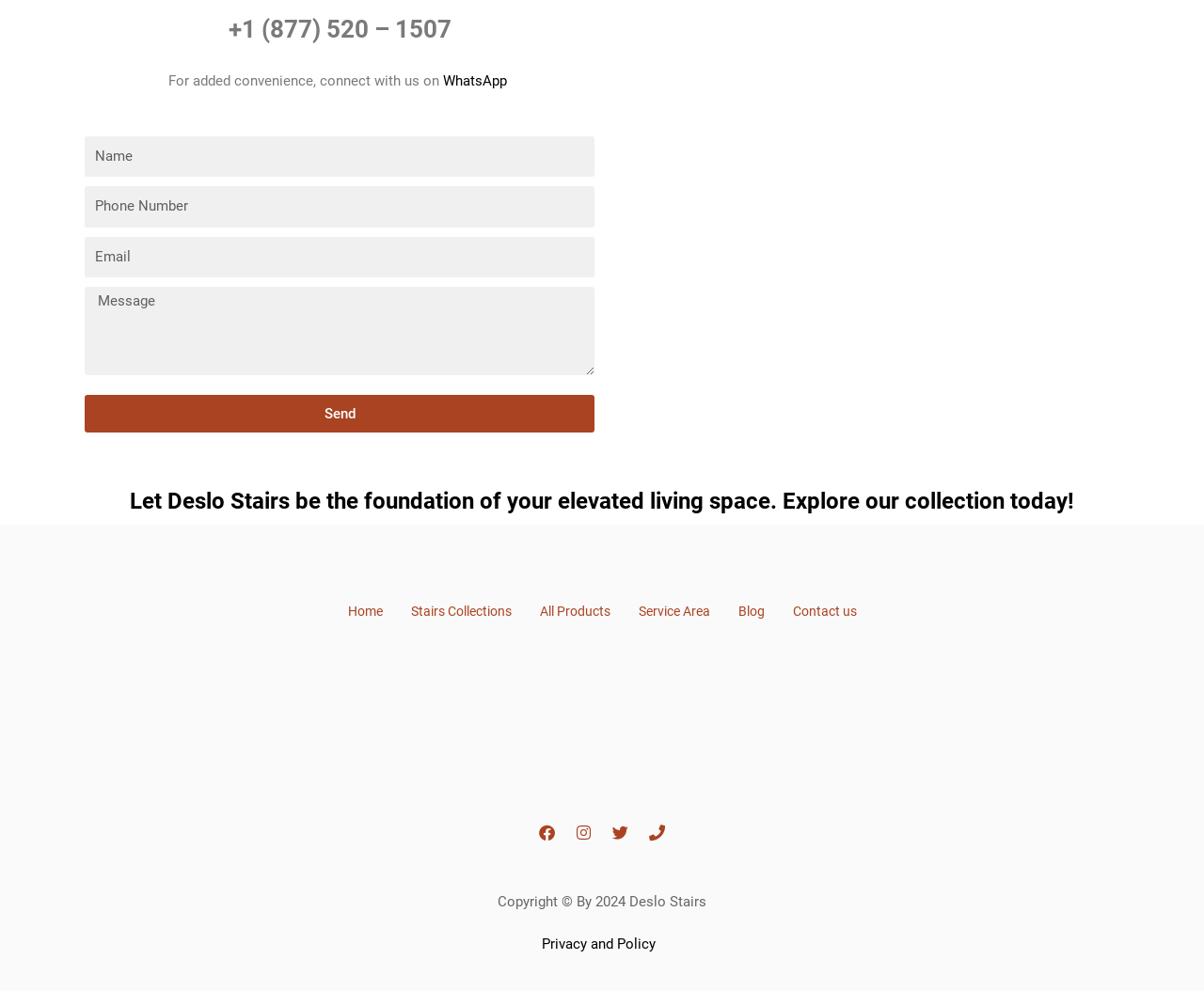Respond to the question below with a single word or phrase:
What is the company's name?

Deslo Stairs